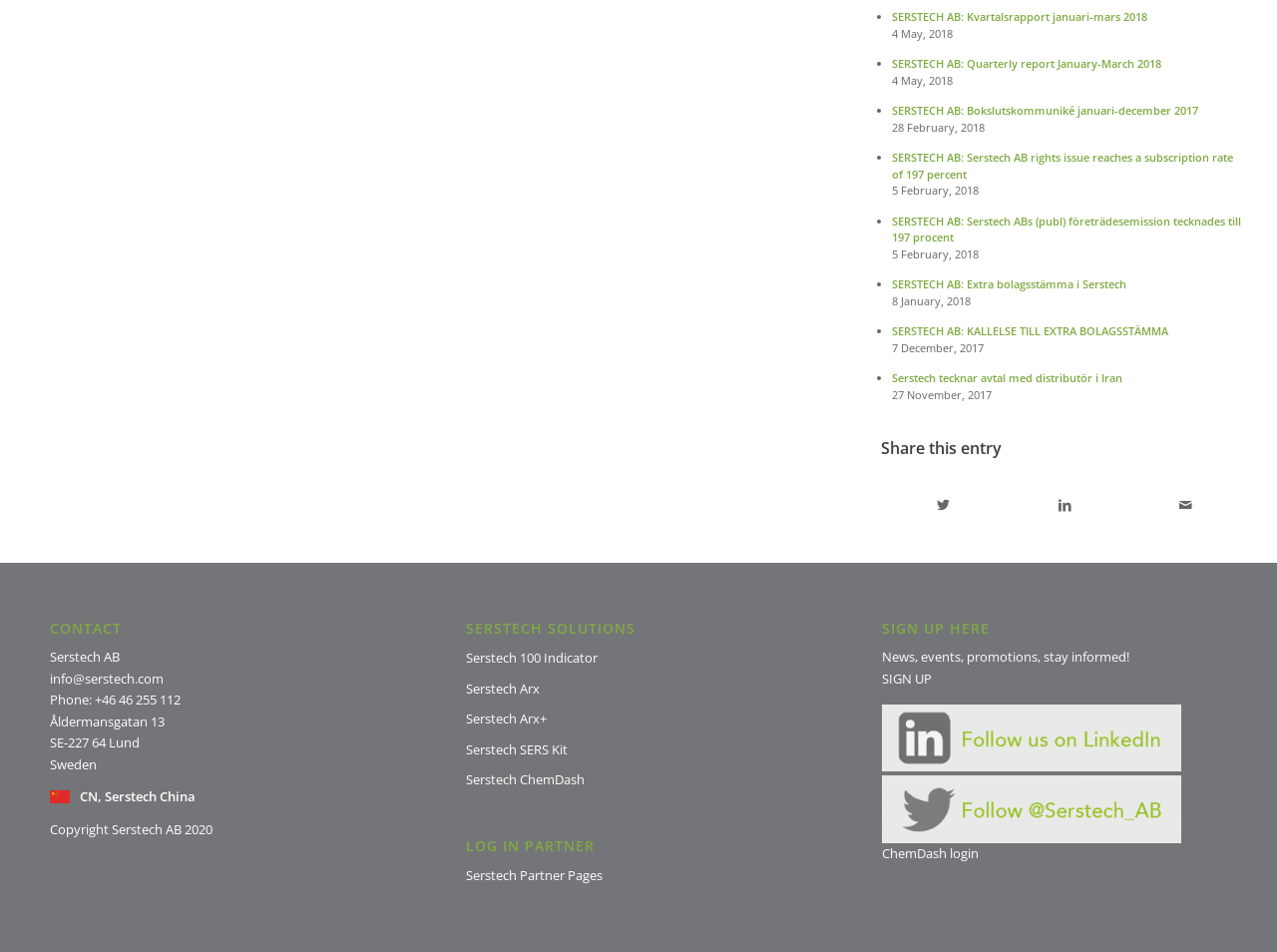Bounding box coordinates are specified in the format (top-left x, top-left y, bottom-right x, bottom-right y). All values are floating point numbers bounded between 0 and 1. Please provide the bounding box coordinate of the region this sentence describes: alt="LinkedIn"

[0.691, 0.736, 0.933, 0.811]